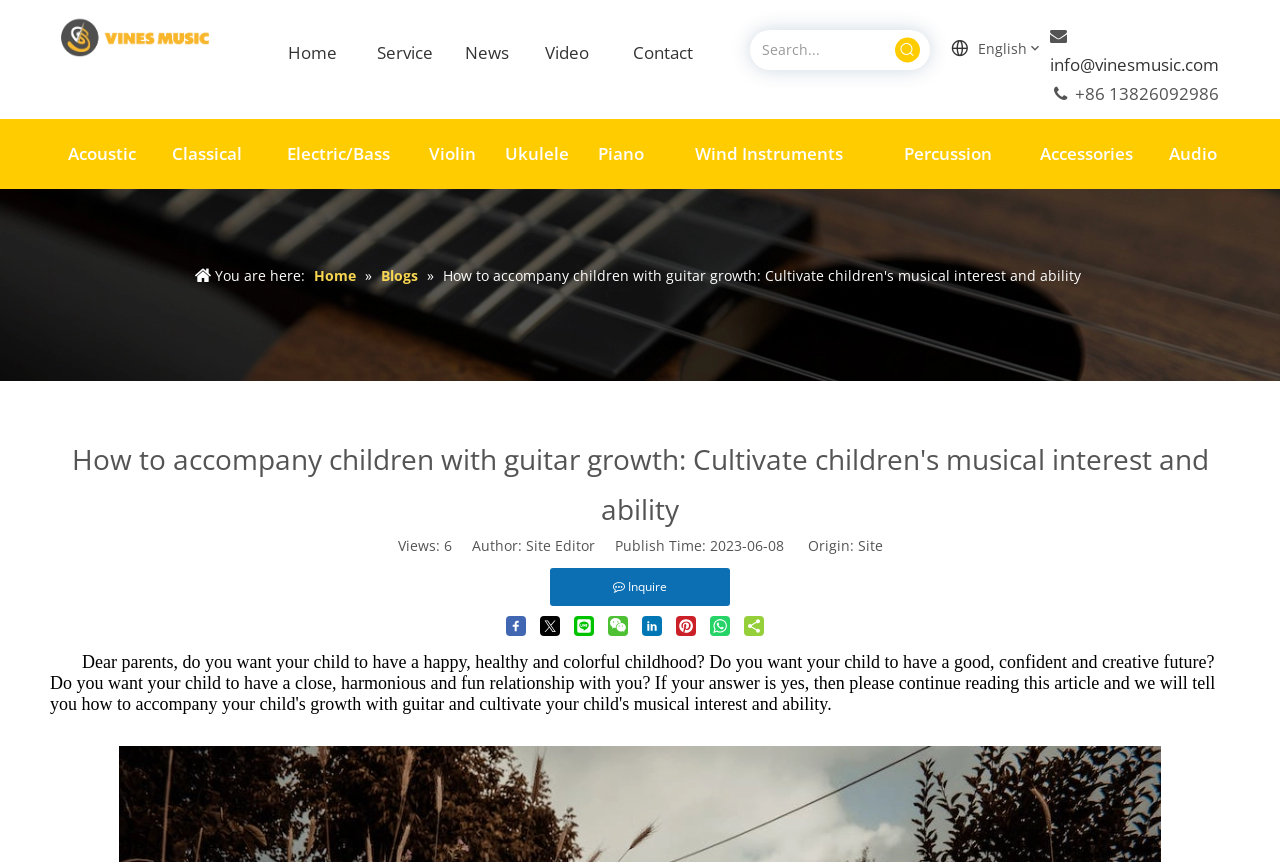Please respond to the question with a concise word or phrase:
How can I share this blog post?

Through social media platforms